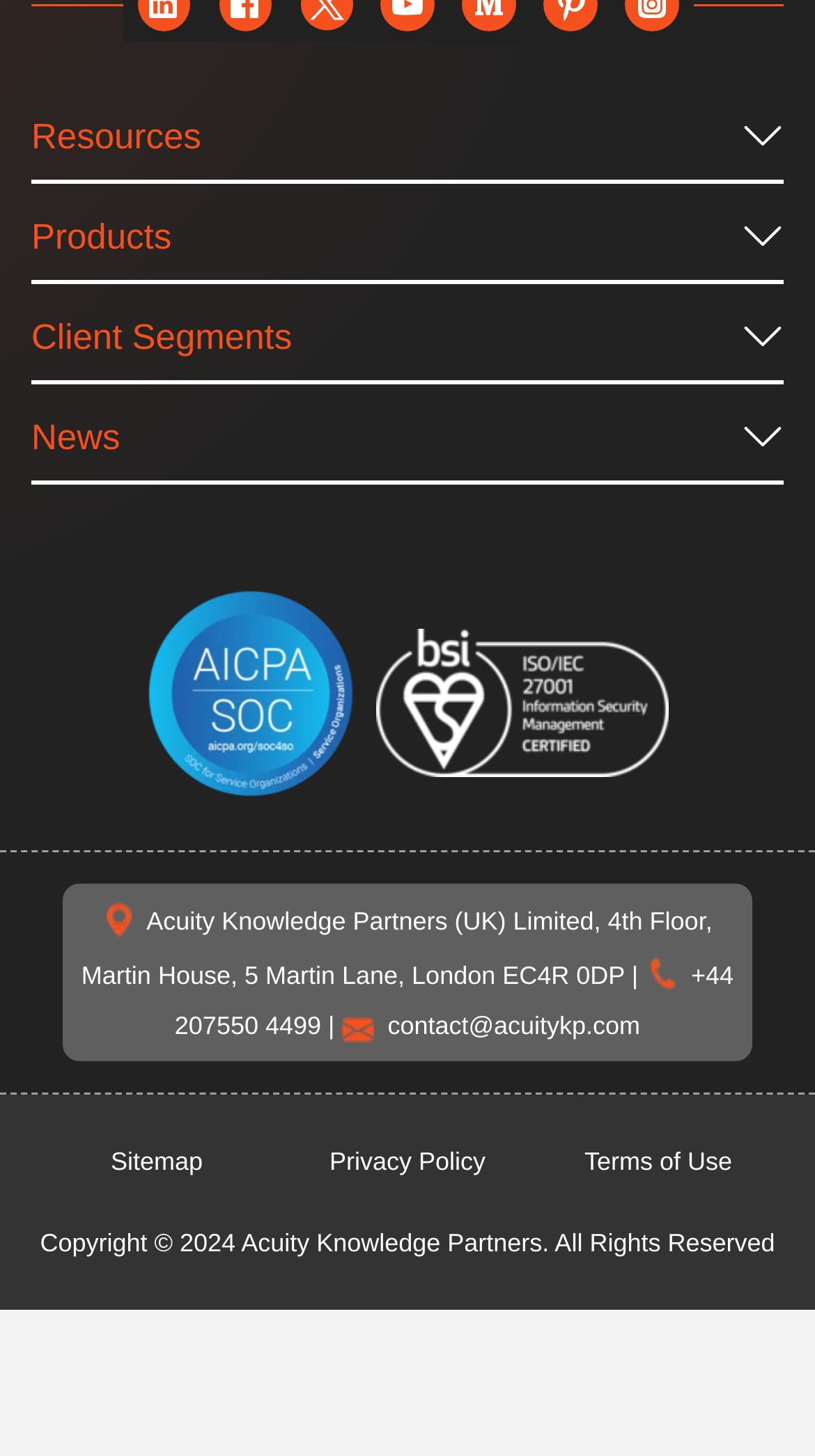Answer the question briefly using a single word or phrase: 
How many main sections are available on the webpage?

4